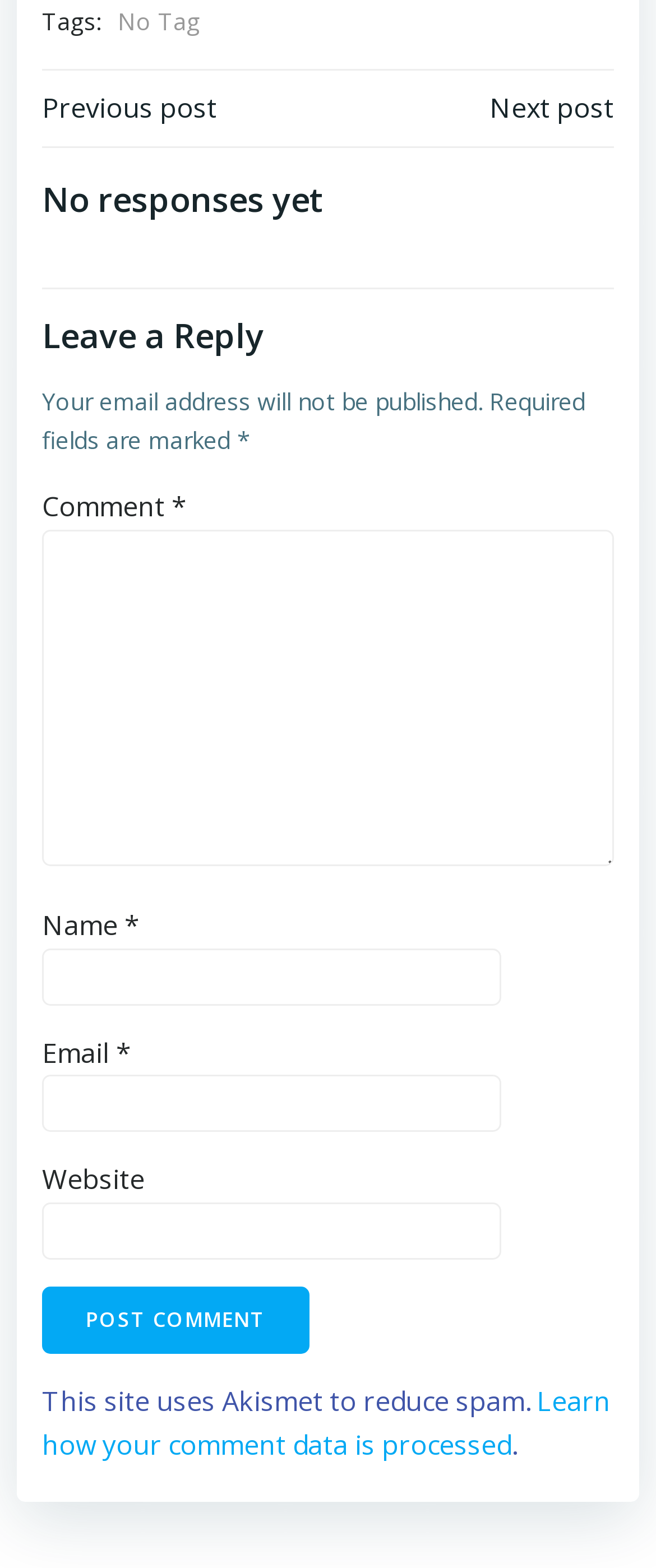What is the website using to reduce spam?
Respond to the question with a single word or phrase according to the image.

Akismet